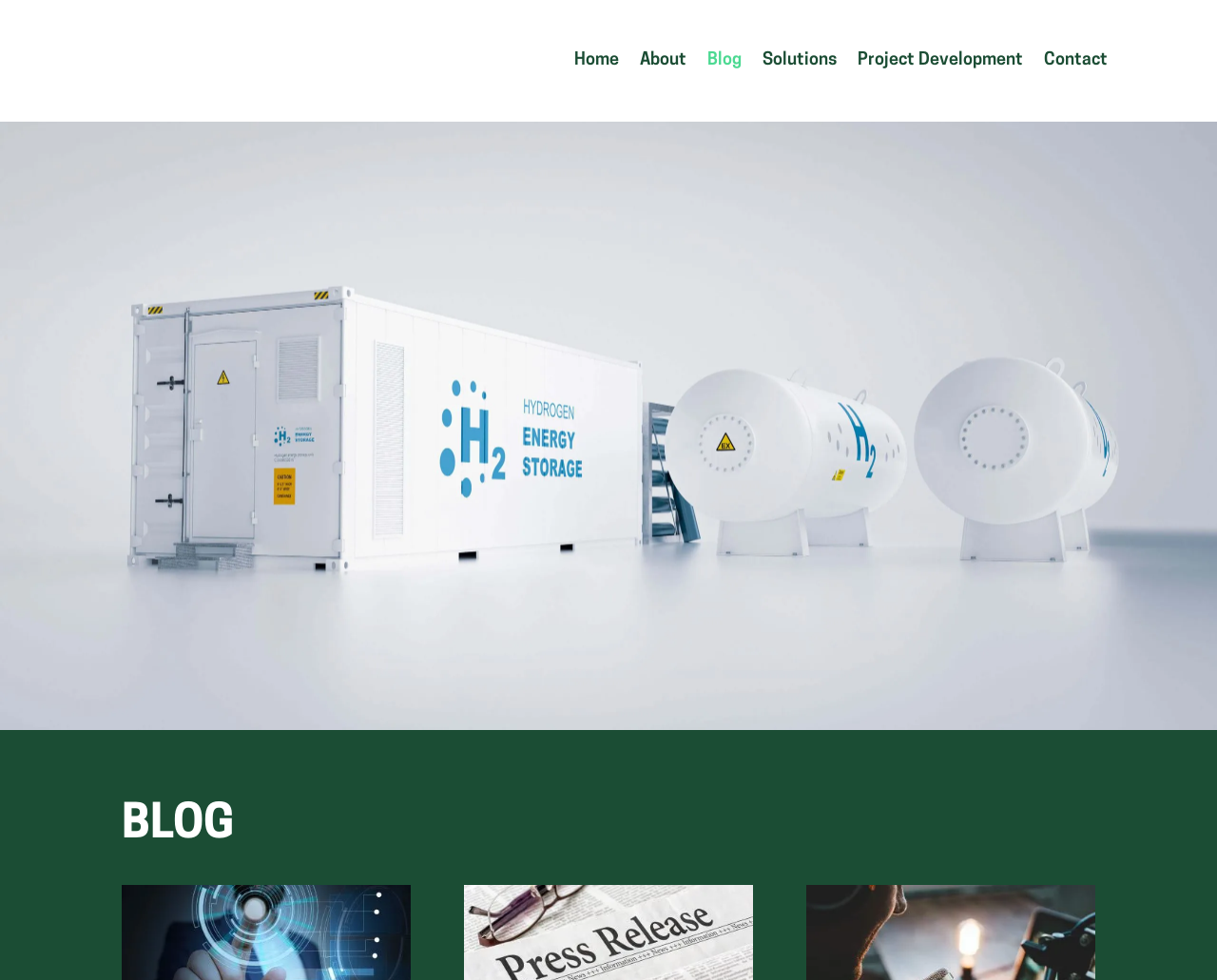Please provide the bounding box coordinate of the region that matches the element description: Project Development. Coordinates should be in the format (top-left x, top-left y, bottom-right x, bottom-right y) and all values should be between 0 and 1.

[0.705, 0.025, 0.84, 0.099]